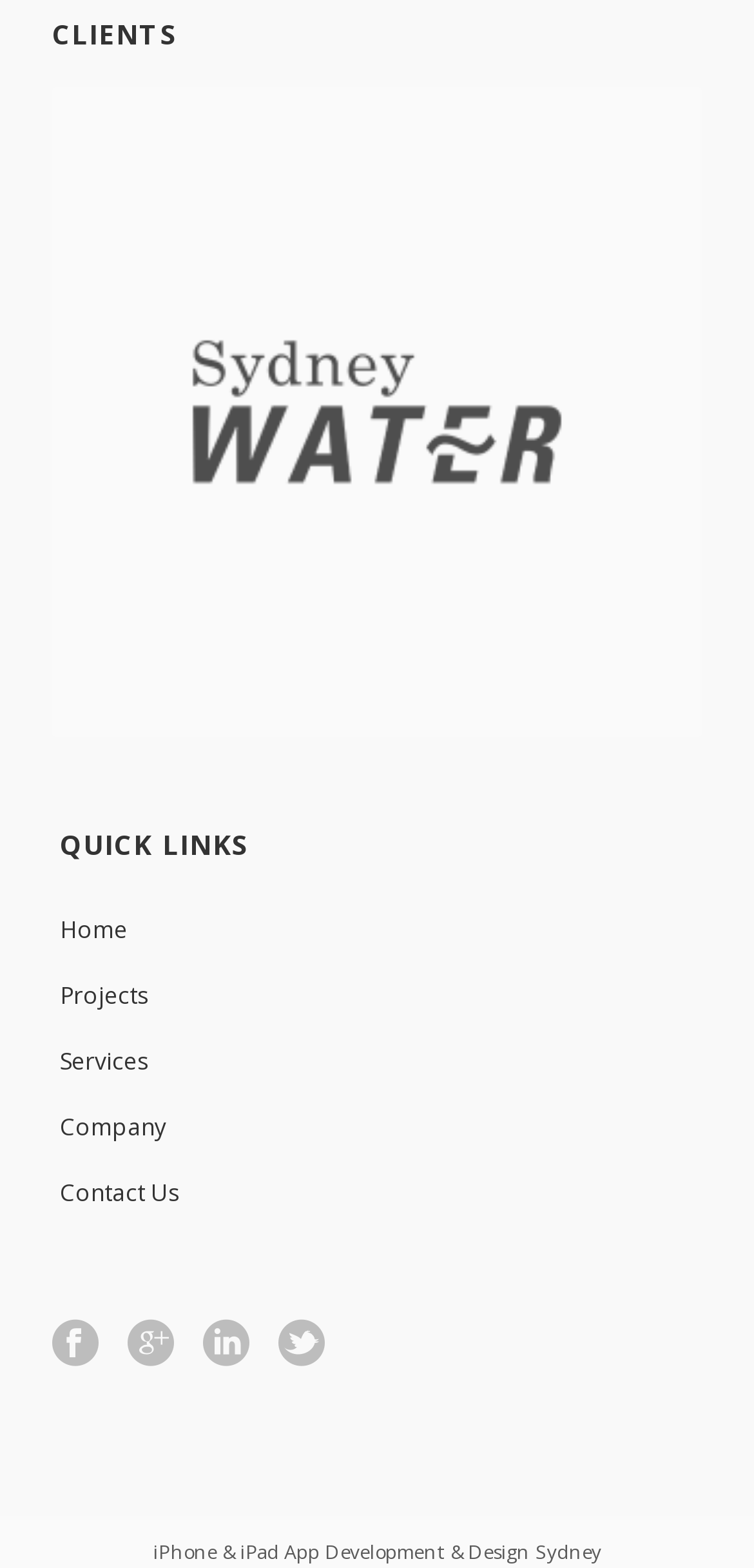Locate the bounding box coordinates of the element you need to click to accomplish the task described by this instruction: "Contact us".

[0.079, 0.74, 0.921, 0.782]